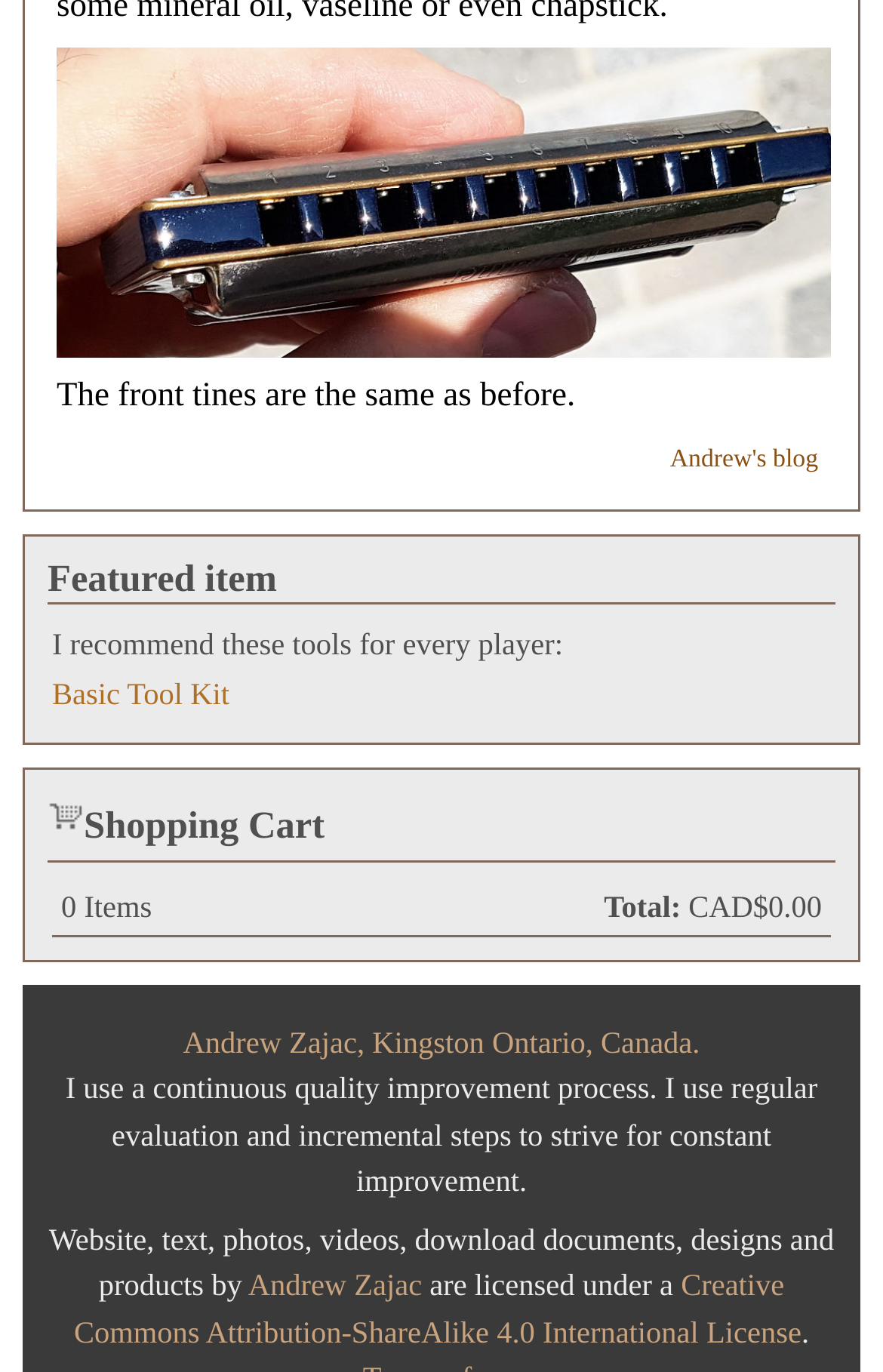What is the name of the recommended tool kit?
Please provide a single word or phrase as the answer based on the screenshot.

Basic Tool Kit